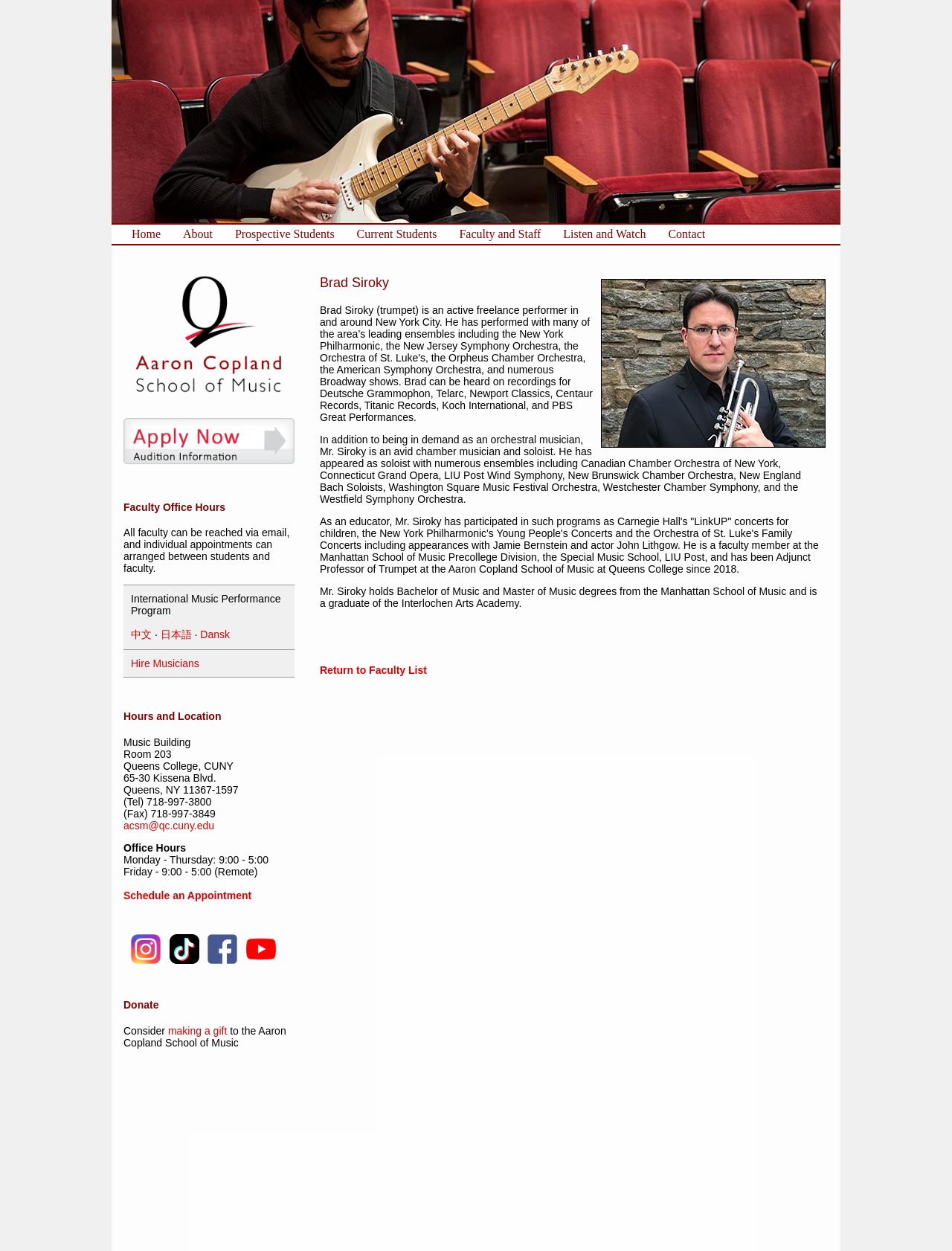Give a succinct answer to this question in a single word or phrase: 
What is the location of the Music Building?

Queens College, CUNY